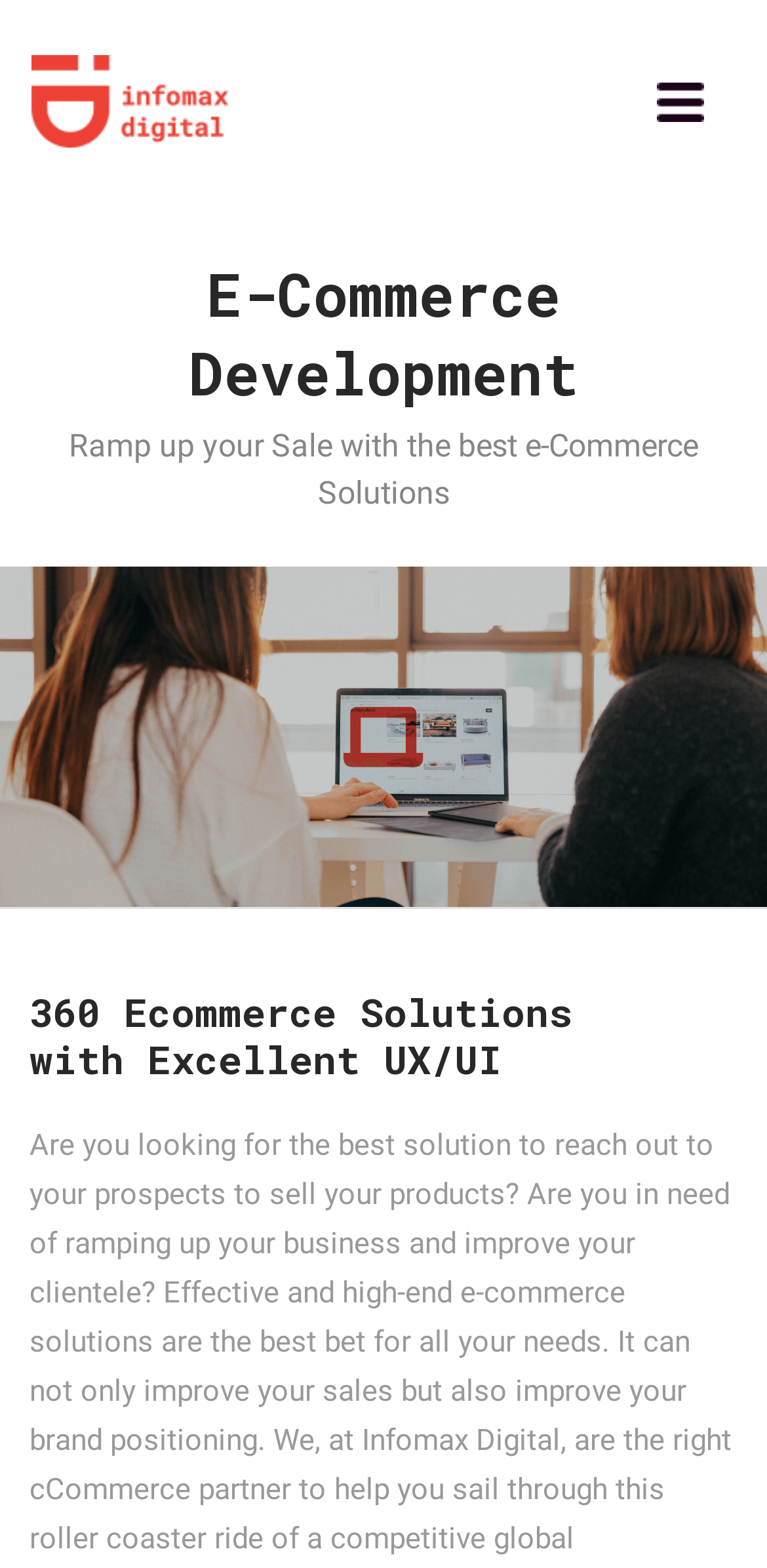Please find the bounding box coordinates (top-left x, top-left y, bottom-right x, bottom-right y) in the screenshot for the UI element described as follows: aria-label="Toggle navigation"

[0.815, 0.04, 0.959, 0.09]